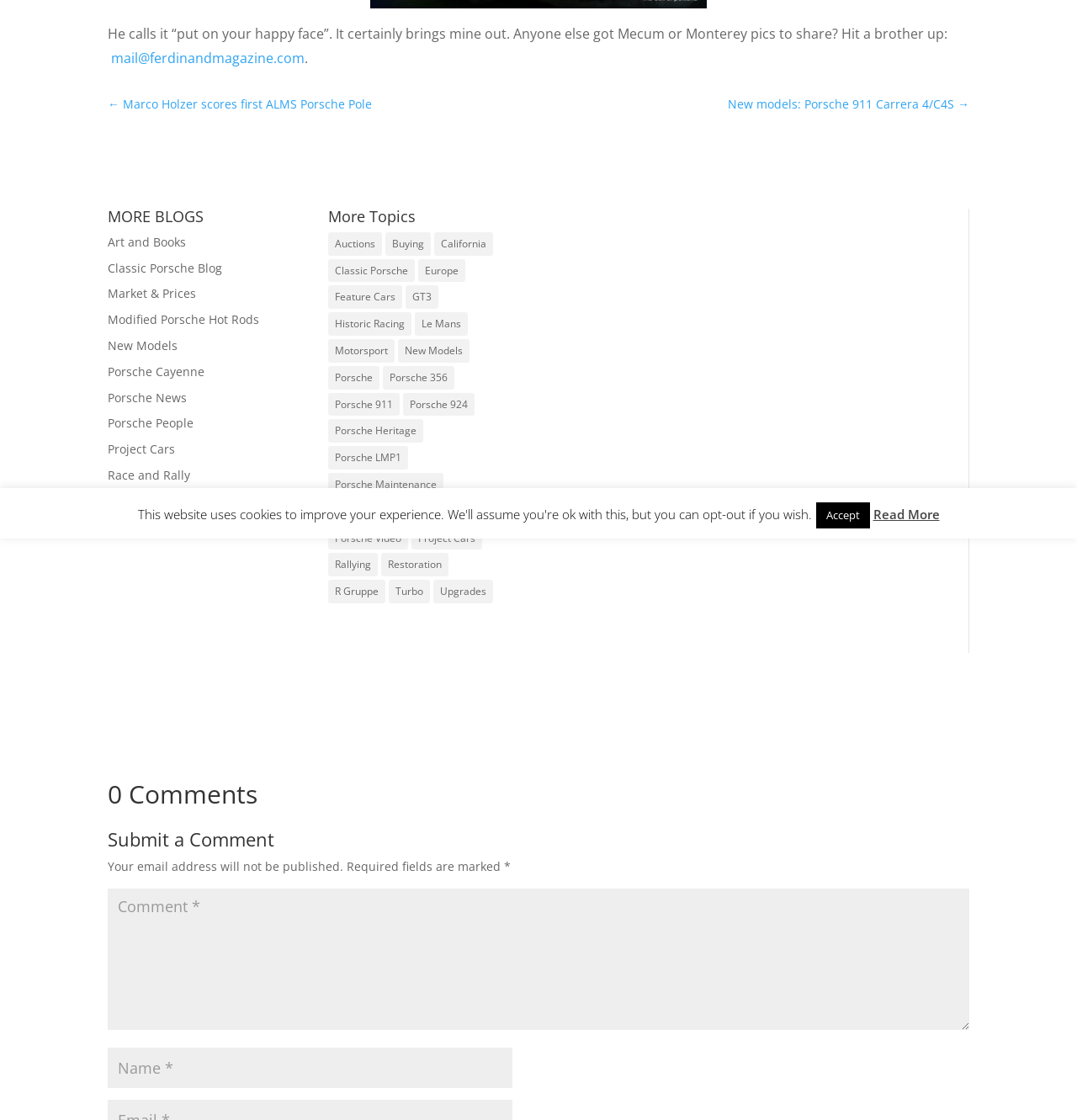Identify the bounding box of the UI element that matches this description: "Market & Prices".

[0.1, 0.255, 0.182, 0.269]